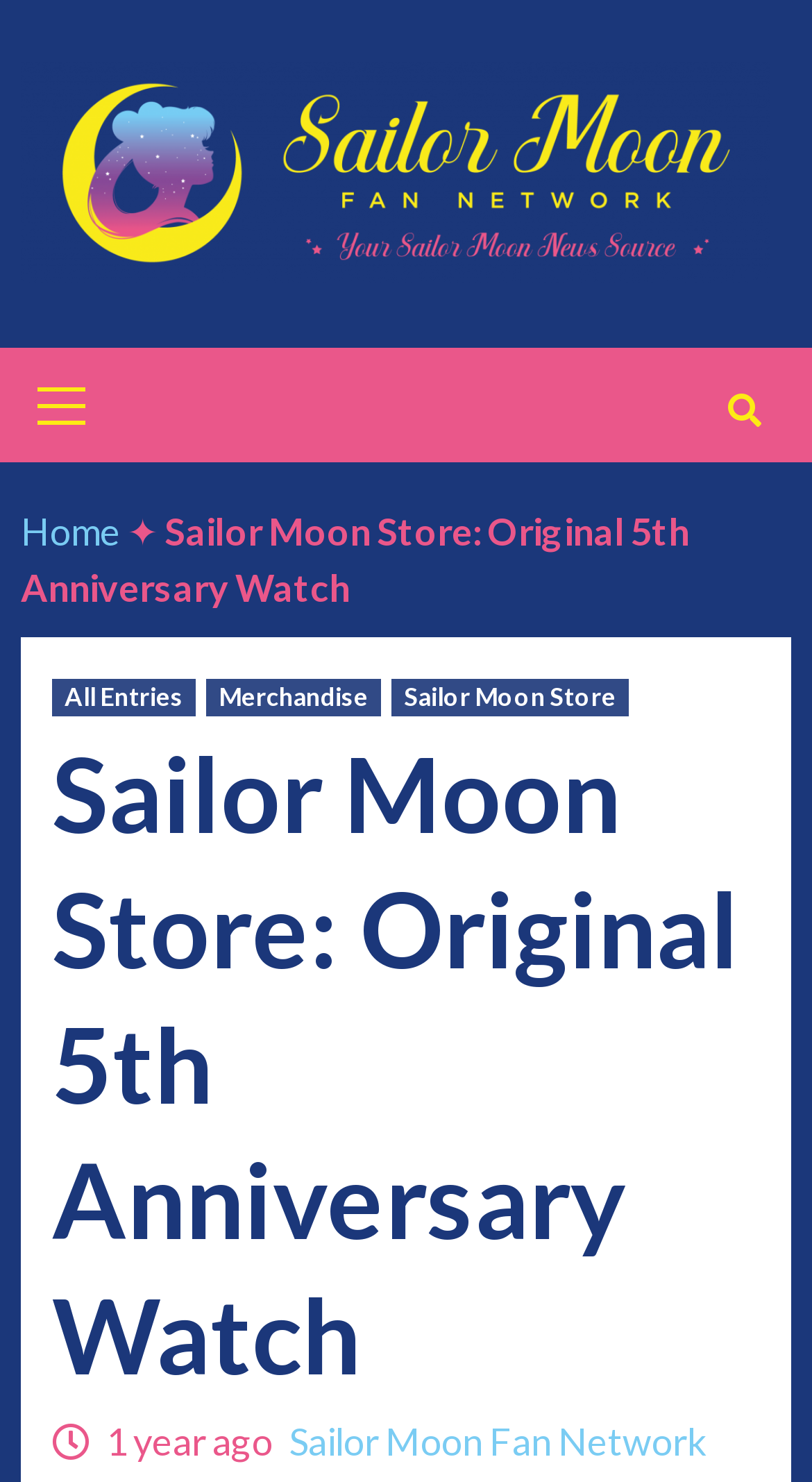Answer the question in a single word or phrase:
What are the categories listed below the title?

All Entries, Merchandise, Sailor Moon Store